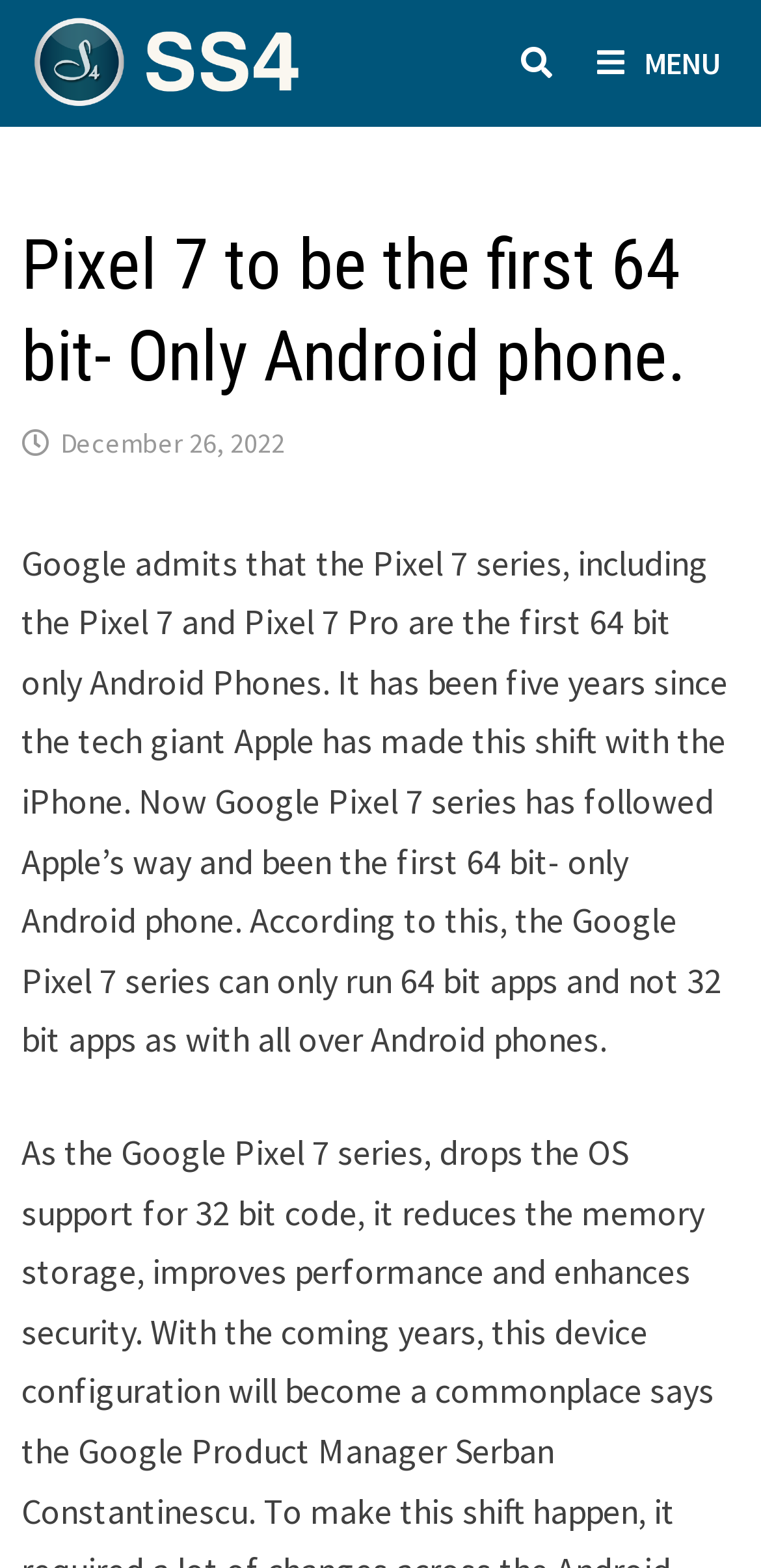What is the series of phones mentioned in the article?
Look at the image and answer with only one word or phrase.

Pixel 7 series